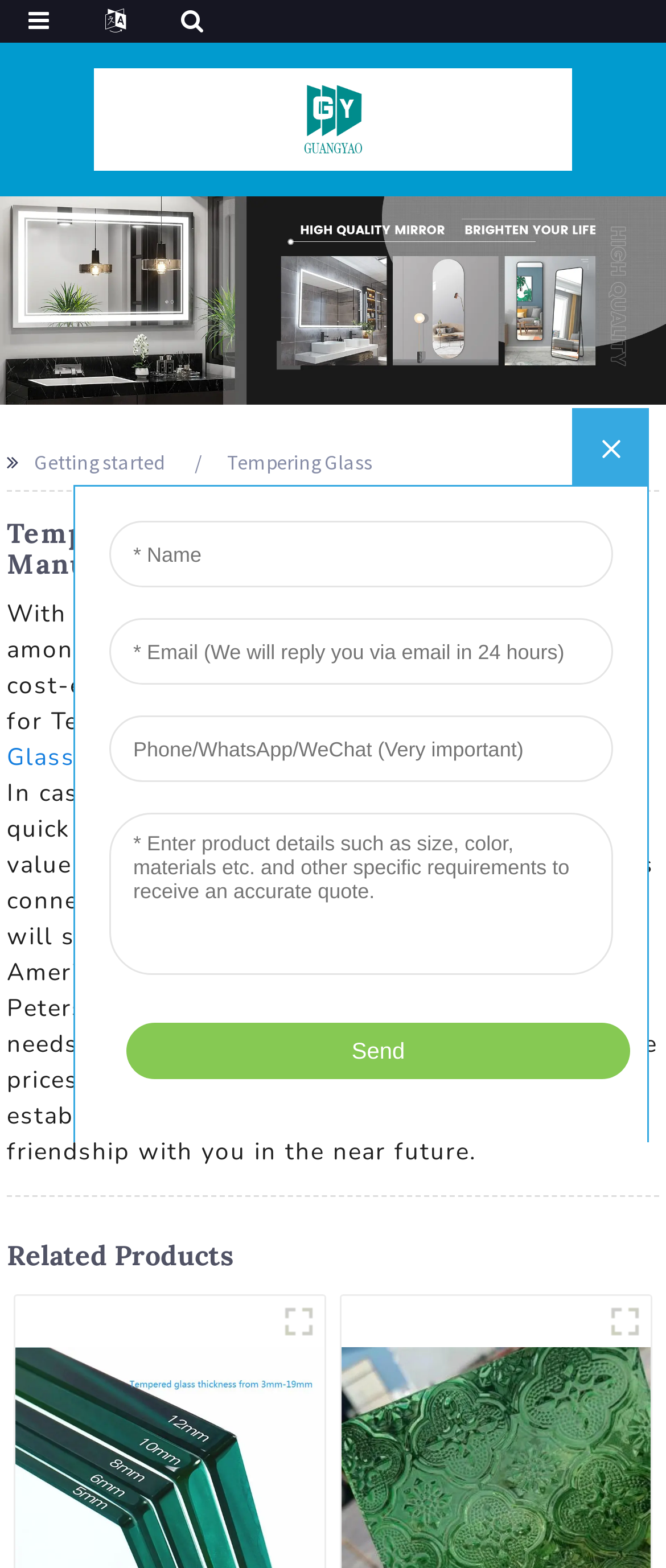Pinpoint the bounding box coordinates of the clickable area necessary to execute the following instruction: "Check the Related Products section". The coordinates should be given as four float numbers between 0 and 1, namely [left, top, right, bottom].

[0.01, 0.79, 0.99, 0.81]